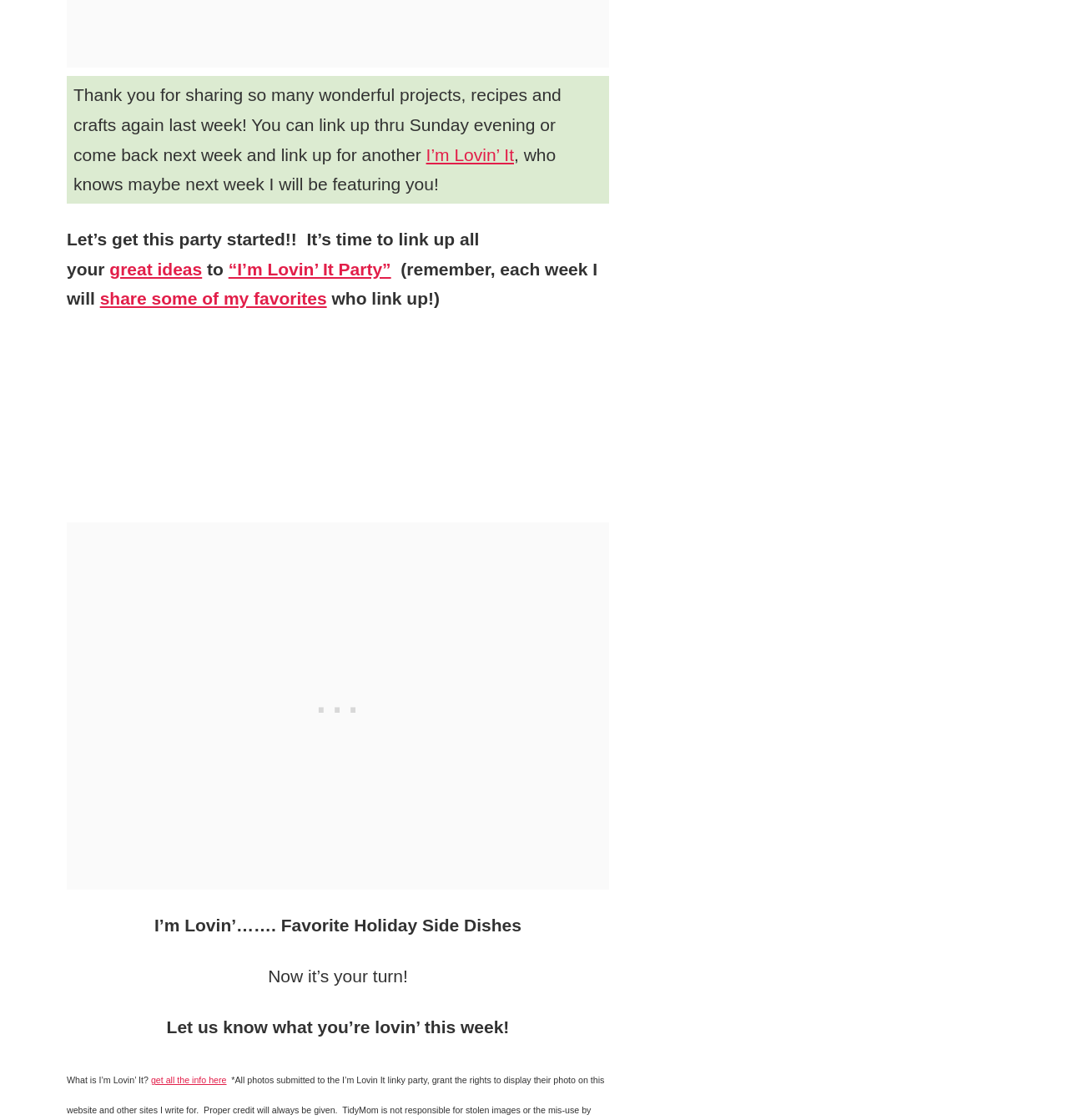Identify the bounding box coordinates of the area that should be clicked in order to complete the given instruction: "Click on 'I’m Lovin’ It'". The bounding box coordinates should be four float numbers between 0 and 1, i.e., [left, top, right, bottom].

[0.399, 0.129, 0.481, 0.147]